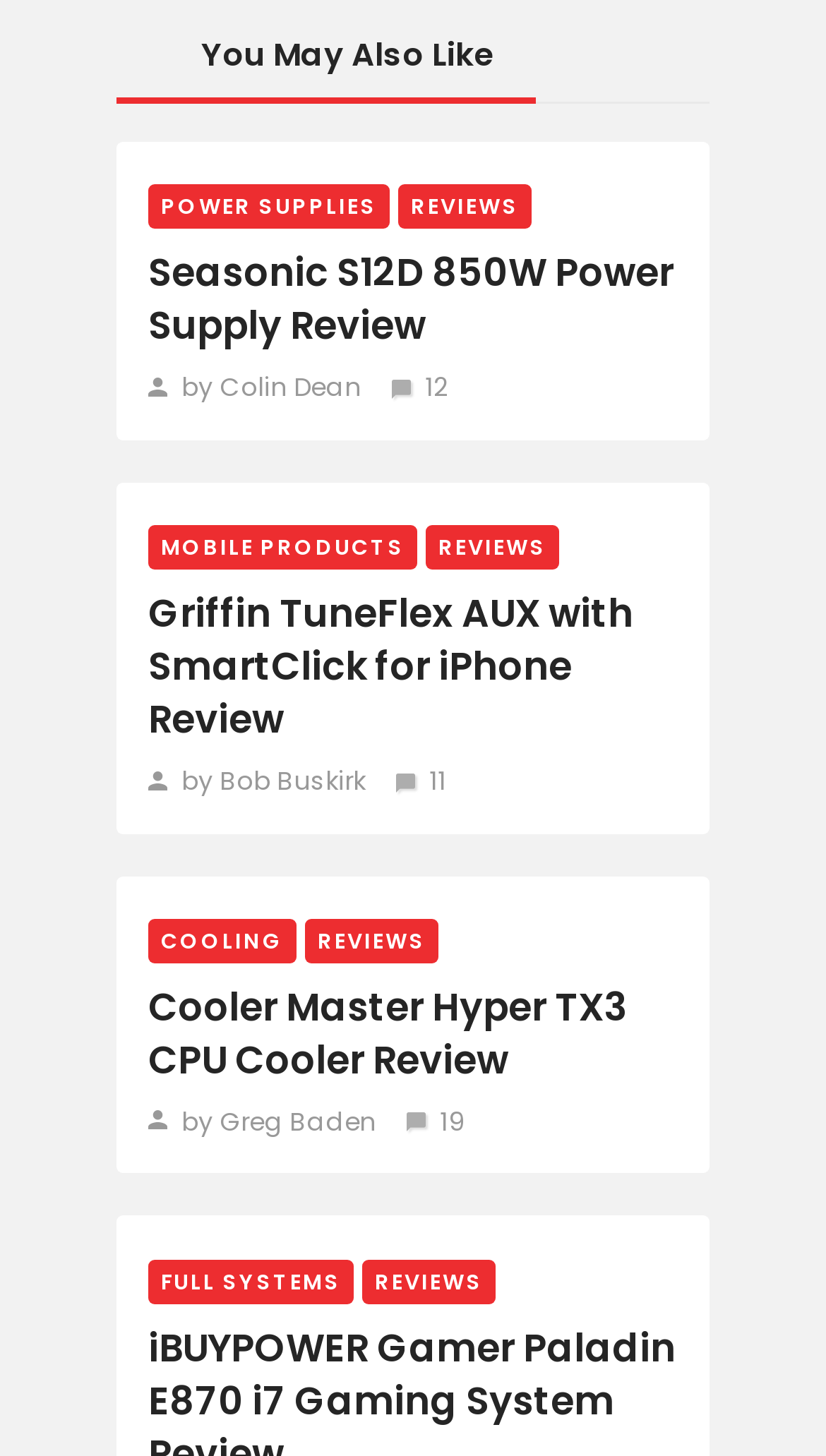Using the description: "by Bob Buskirk", determine the UI element's bounding box coordinates. Ensure the coordinates are in the format of four float numbers between 0 and 1, i.e., [left, top, right, bottom].

[0.179, 0.523, 0.475, 0.548]